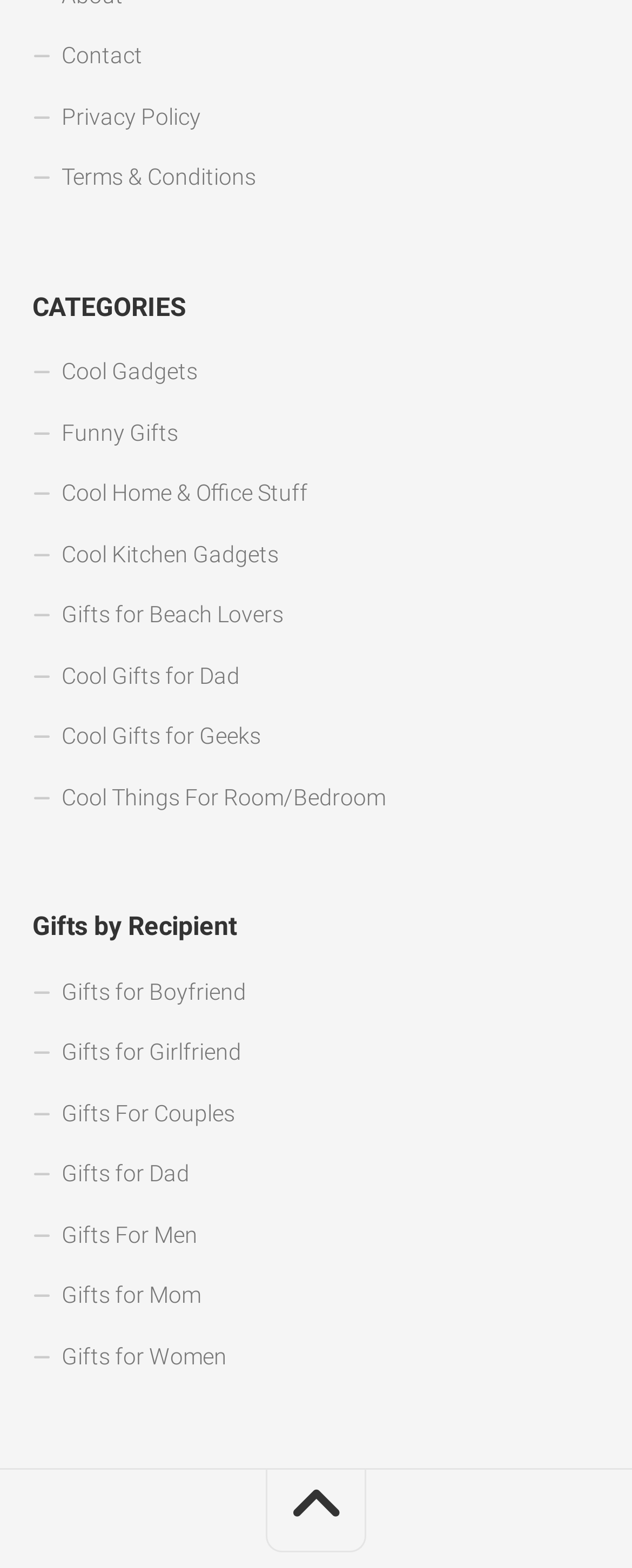Find the bounding box coordinates of the clickable region needed to perform the following instruction: "Browse gifts for women". The coordinates should be provided as four float numbers between 0 and 1, i.e., [left, top, right, bottom].

[0.051, 0.846, 0.949, 0.885]